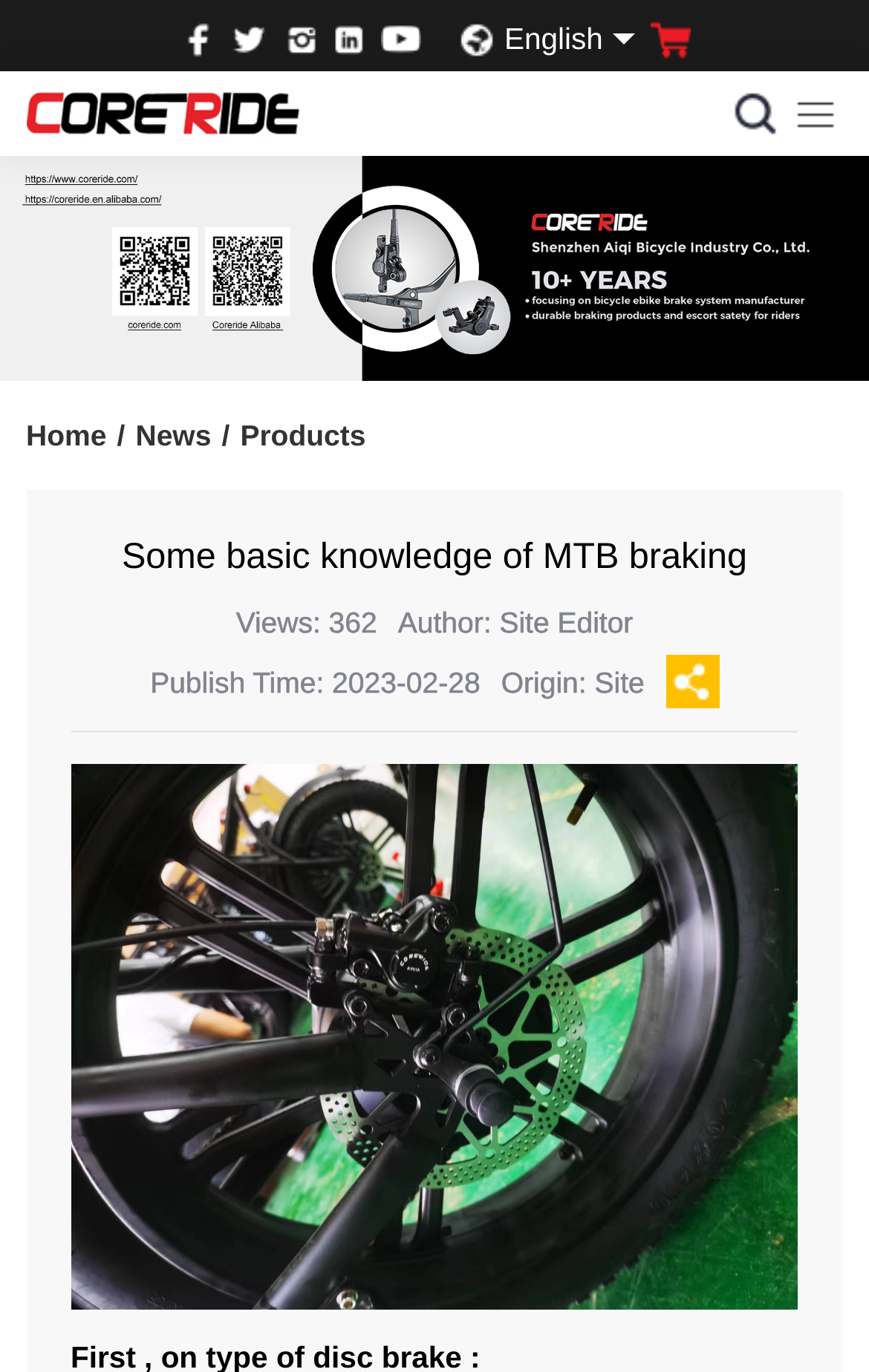Generate a comprehensive description of the webpage.

The webpage appears to be a product page for Coreride Brakes, a manufacturer of ebike and escooter braking systems. At the top left corner, there is a logo of Coreride, which is also a clickable link. Next to the logo, there are several navigation links, including "Home", "News", and "Products". 

On the top right corner, there are several language options, with "English" being the currently selected language. A cart link is also located nearby. 

Below the navigation links, there is a large banner image that spans the entire width of the page. 

The main content of the page is divided into two sections. On the left side, there is a section with the title "Some basic knowledge of MTB braking", which is also the title of the webpage. This section contains some text, but the exact content is not specified. Below the title, there are some metadata, including the number of views, author, publish time, and origin. 

On the right side, there is a large image that takes up most of the space. The image is likely related to the product being described. 

At the bottom of the page, there are some additional links and a small image.